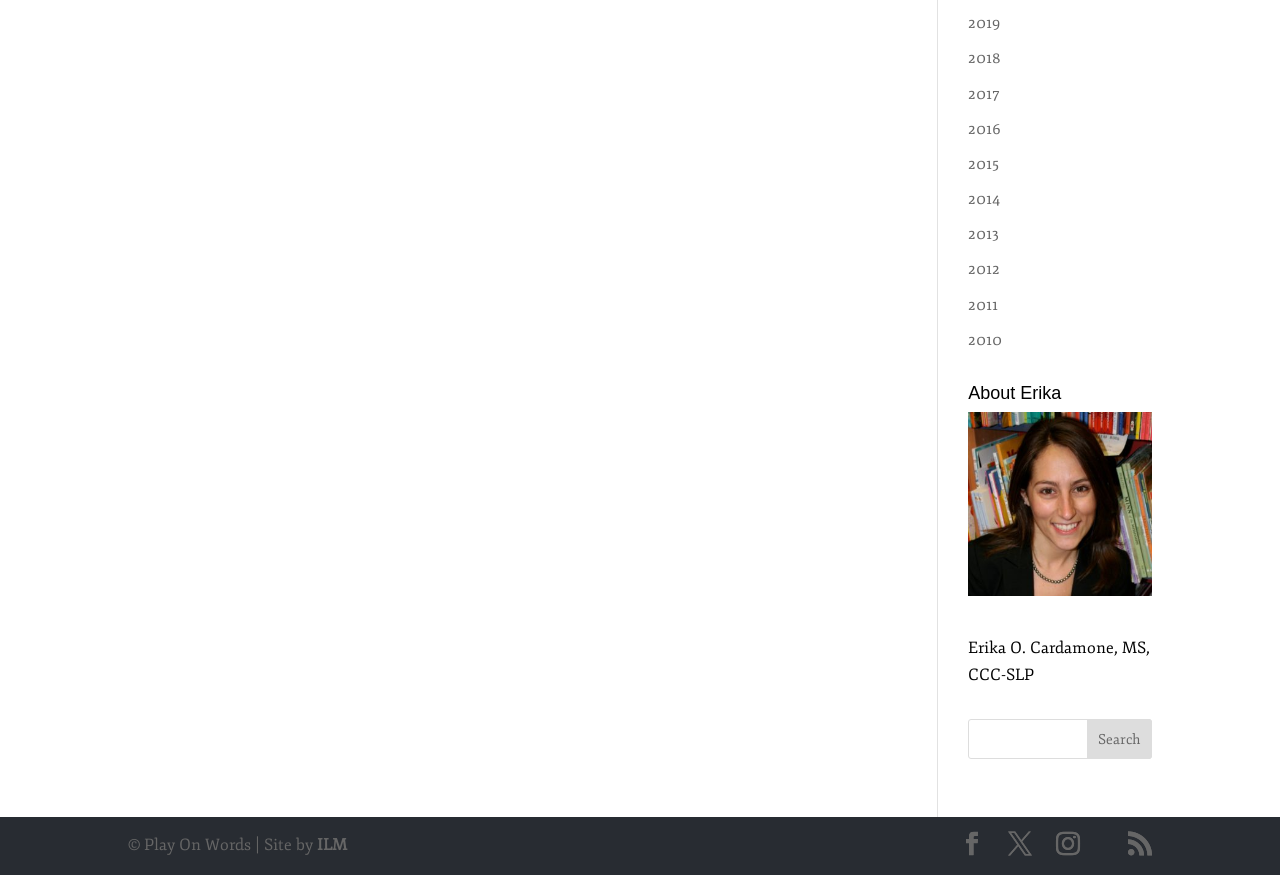Locate the bounding box coordinates of the item that should be clicked to fulfill the instruction: "View posts from 2019".

[0.756, 0.015, 0.782, 0.038]